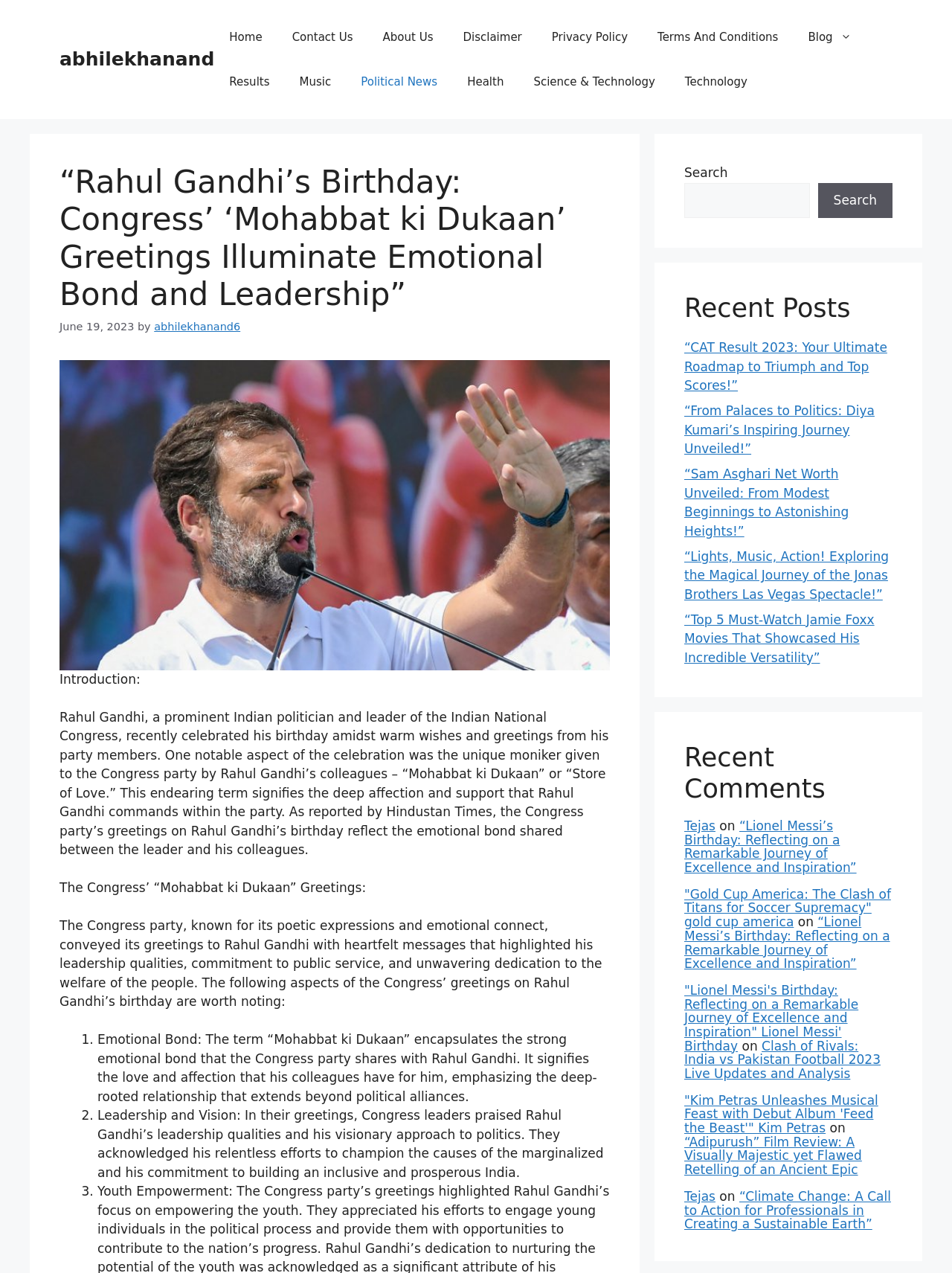Offer a comprehensive description of the webpage’s content and structure.

This webpage is about Rahul Gandhi's birthday celebration, with a focus on the unique moniker "Mohabbat ki Dukaan" or "Store of Love" given to the Congress party by Rahul Gandhi's colleagues. The page has a banner at the top with a link to the site, followed by a navigation menu with links to various sections such as Home, Contact Us, and Blog.

Below the navigation menu, there is a header section with a heading that reads "“Rahul Gandhi’s Birthday: Congress’ ‘Mohabbat ki Dukaan’ Greetings Illuminate Emotional Bond and Leadership”". This is followed by a time stamp indicating the date of the article, June 19, 2023, and the author's name, abhilekhanand6.

The main content of the page is divided into sections, with the first section providing an introduction to Rahul Gandhi's birthday celebration and the unique moniker given to the Congress party. This is followed by a section highlighting the Congress party's greetings to Rahul Gandhi, which emphasize his leadership qualities, commitment to public service, and dedication to the welfare of the people.

The page also features a list of three aspects of the Congress party's greetings, including the emotional bond between Rahul Gandhi and his colleagues, his leadership and vision, and his commitment to building an inclusive and prosperous India.

On the right-hand side of the page, there is a complementary section with a search bar and a list of recent posts, including links to articles about various topics such as CAT results, Diya Kumari's inspiring journey, and the Jonas Brothers' Las Vegas spectacle.

At the bottom of the page, there is a section with recent comments, featuring links to articles and comments from users. The page also has a footer section with links to various articles and a copyright notice.

There is one image on the page, which is located below the header section and above the main content. The image is not described, but it is likely related to Rahul Gandhi's birthday celebration.